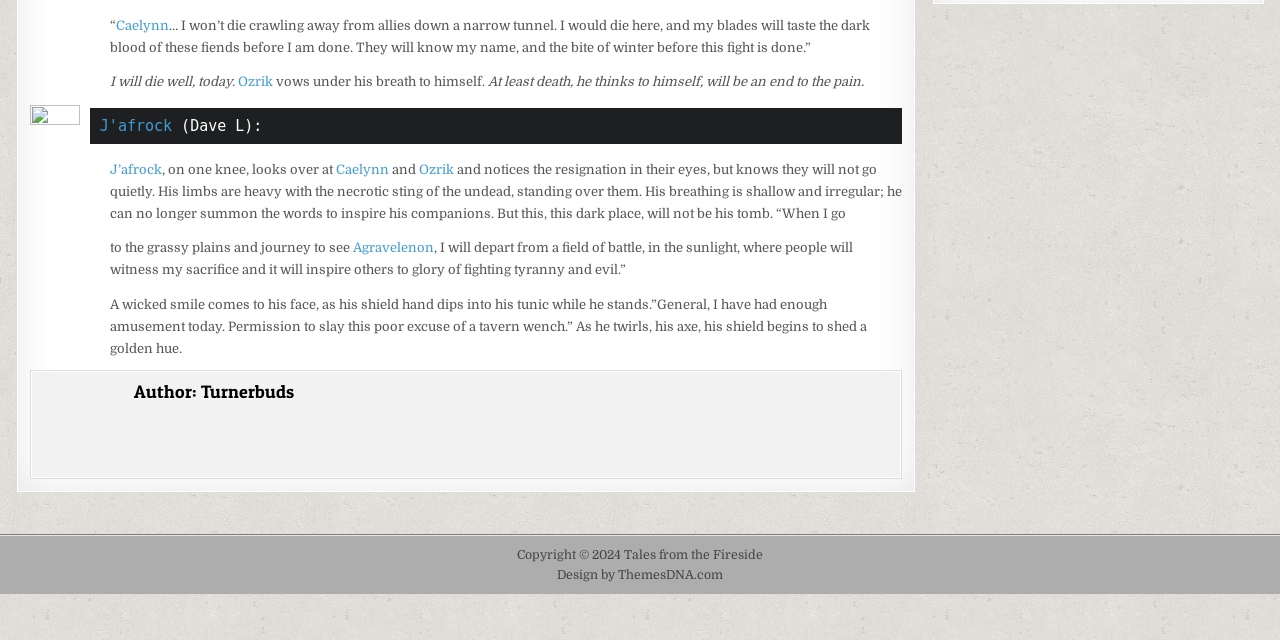Given the element description: "Caelynn", predict the bounding box coordinates of the UI element it refers to, using four float numbers between 0 and 1, i.e., [left, top, right, bottom].

[0.262, 0.253, 0.304, 0.277]